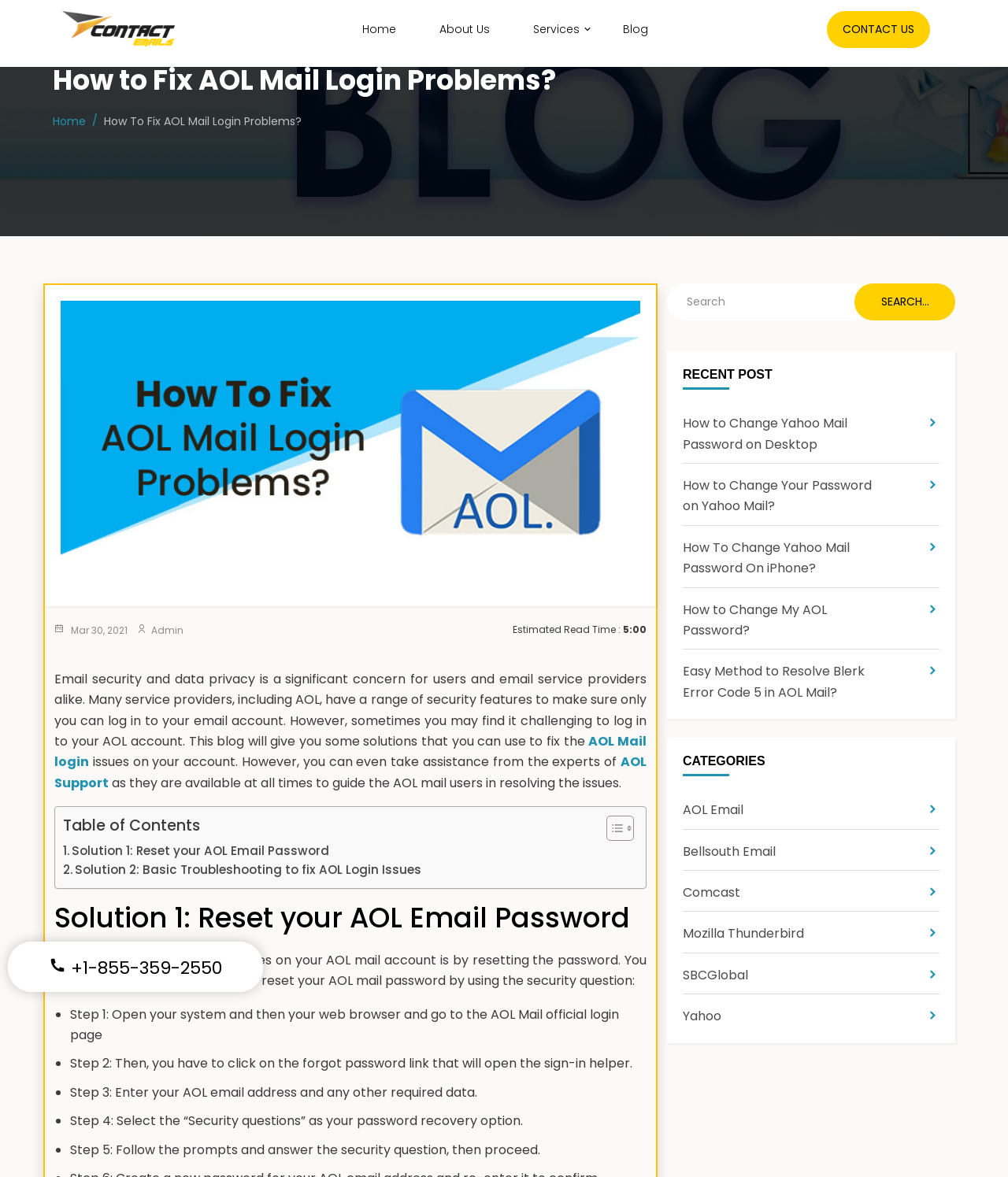Given the element description "AOL Support", identify the bounding box of the corresponding UI element.

[0.054, 0.64, 0.641, 0.673]